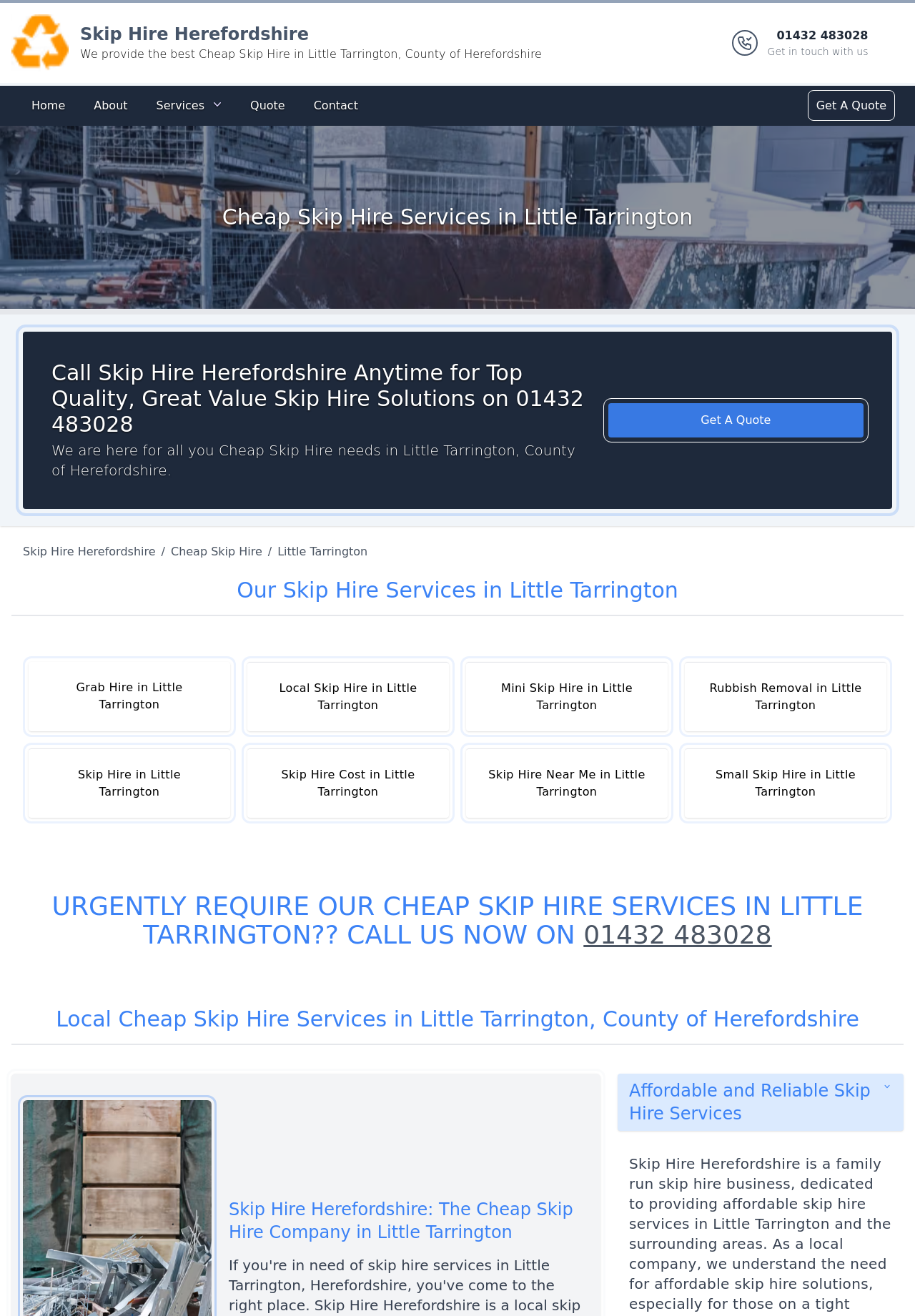Provide the bounding box coordinates for the area that should be clicked to complete the instruction: "Click the Get A Quote button".

[0.665, 0.306, 0.944, 0.332]